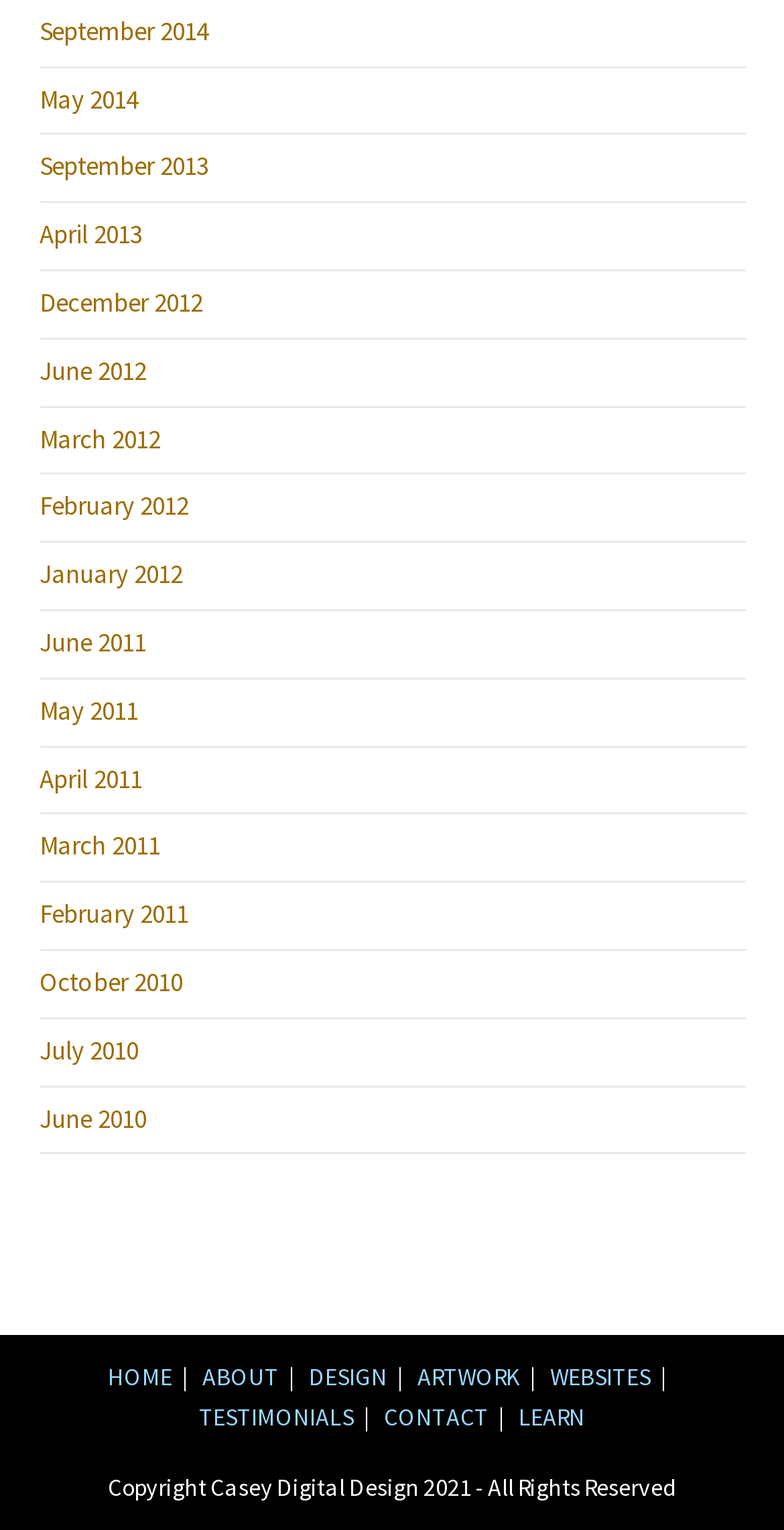What is the copyright information at the bottom?
Please provide a single word or phrase in response based on the screenshot.

Copyright Casey Digital Design 2021 - All Rights Reserved